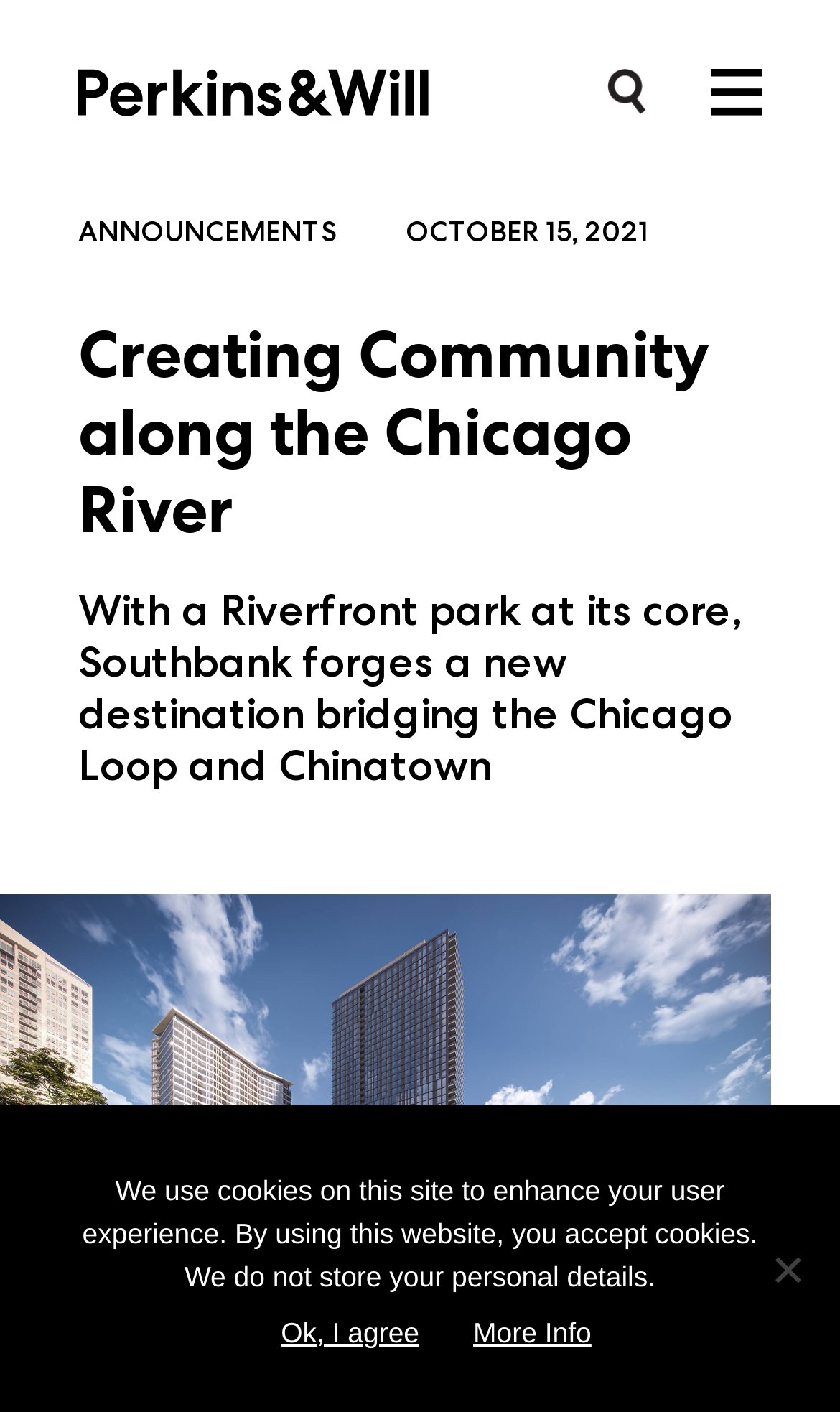Find the coordinates for the bounding box of the element with this description: "Menu".

[0.845, 0.049, 0.906, 0.082]